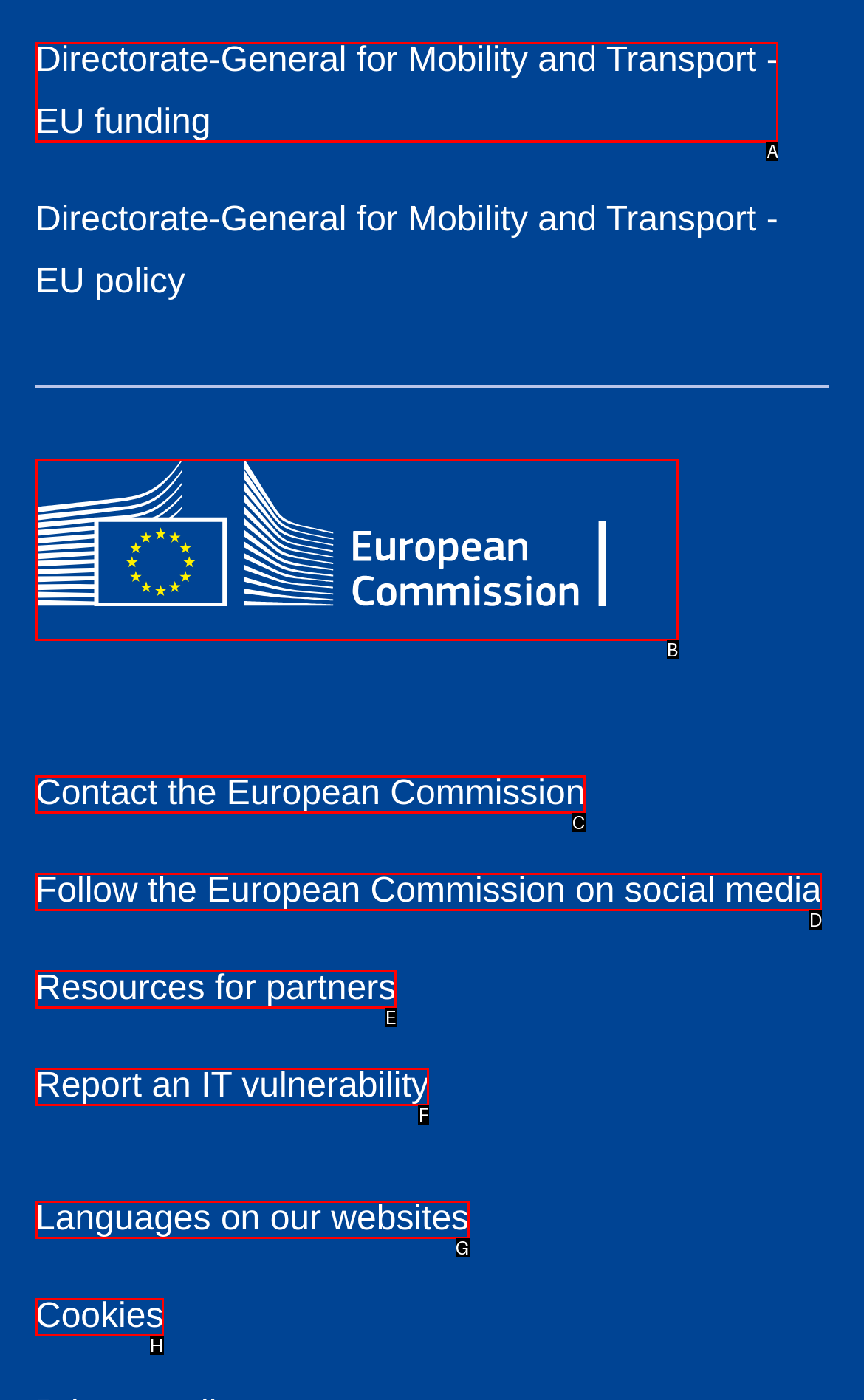Find the HTML element that corresponds to the description: aria-label="Home - European Commission". Indicate your selection by the letter of the appropriate option.

B